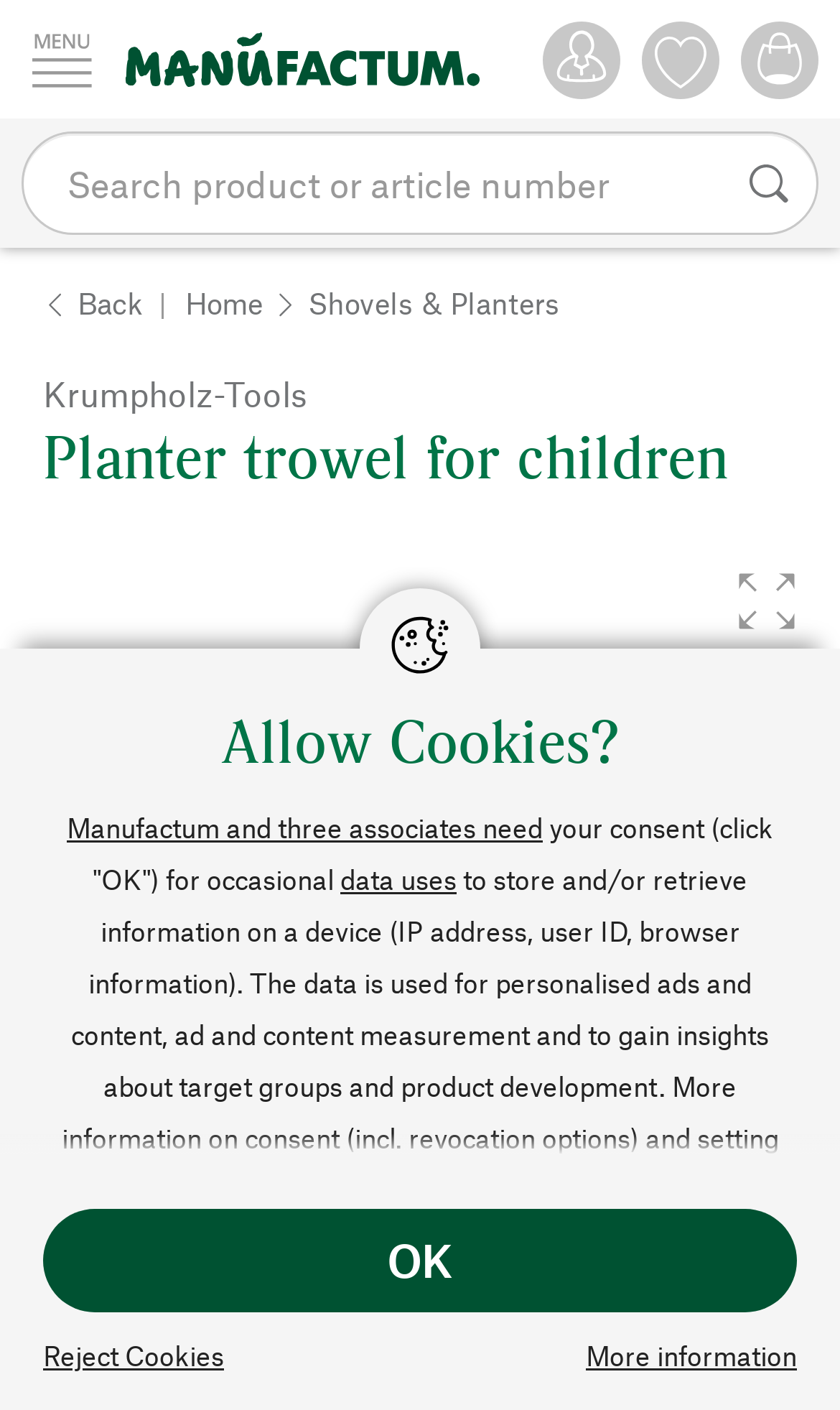Can you find and generate the webpage's heading?

Planter trowel for children